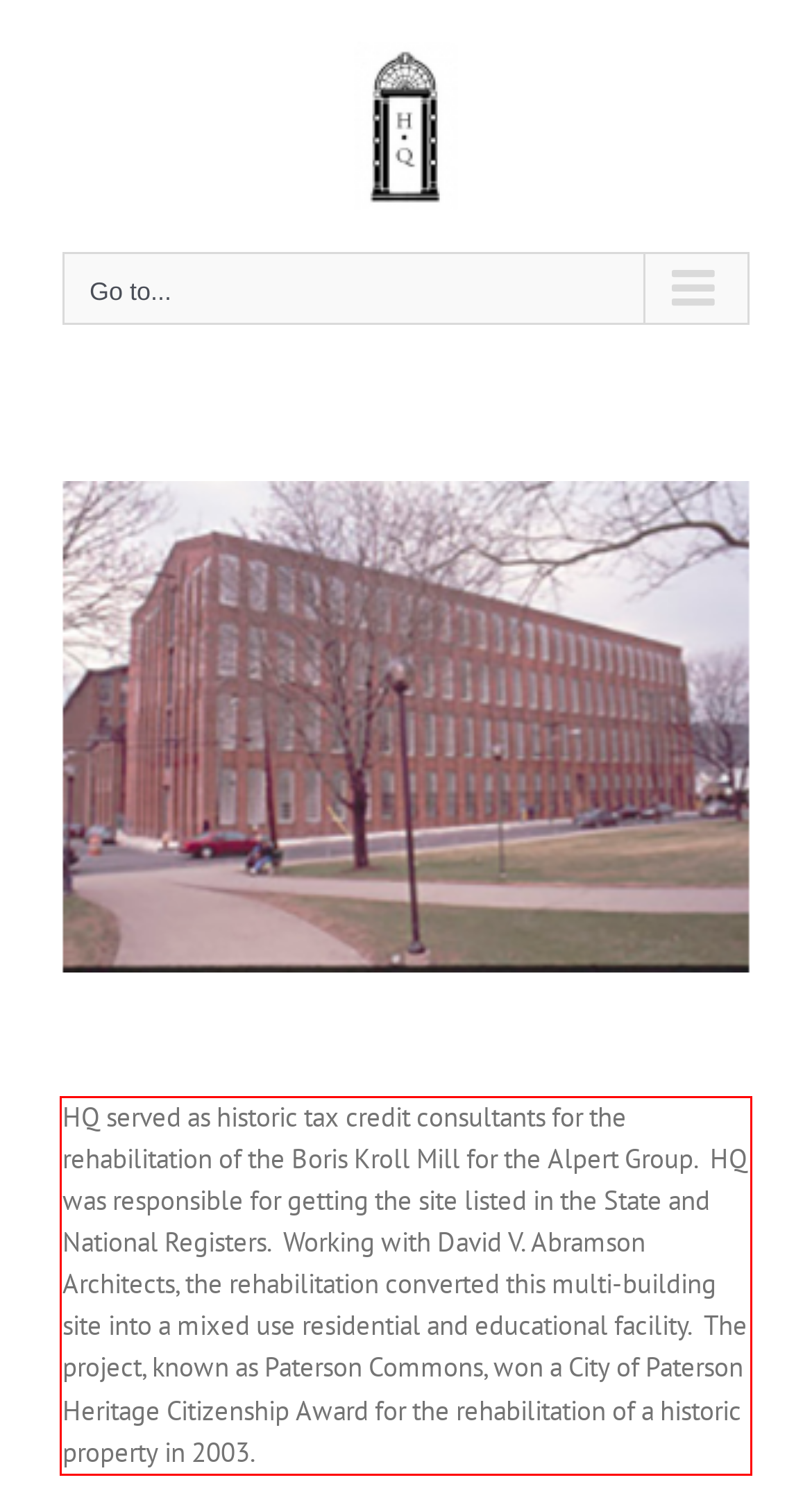You are provided with a webpage screenshot that includes a red rectangle bounding box. Extract the text content from within the bounding box using OCR.

HQ served as historic tax credit consultants for the rehabilitation of the Boris Kroll Mill for the Alpert Group. HQ was responsible for getting the site listed in the State and National Registers. Working with David V. Abramson Architects, the rehabilitation converted this multi-building site into a mixed use residential and educational facility. The project, known as Paterson Commons, won a City of Paterson Heritage Citizenship Award for the rehabilitation of a historic property in 2003.